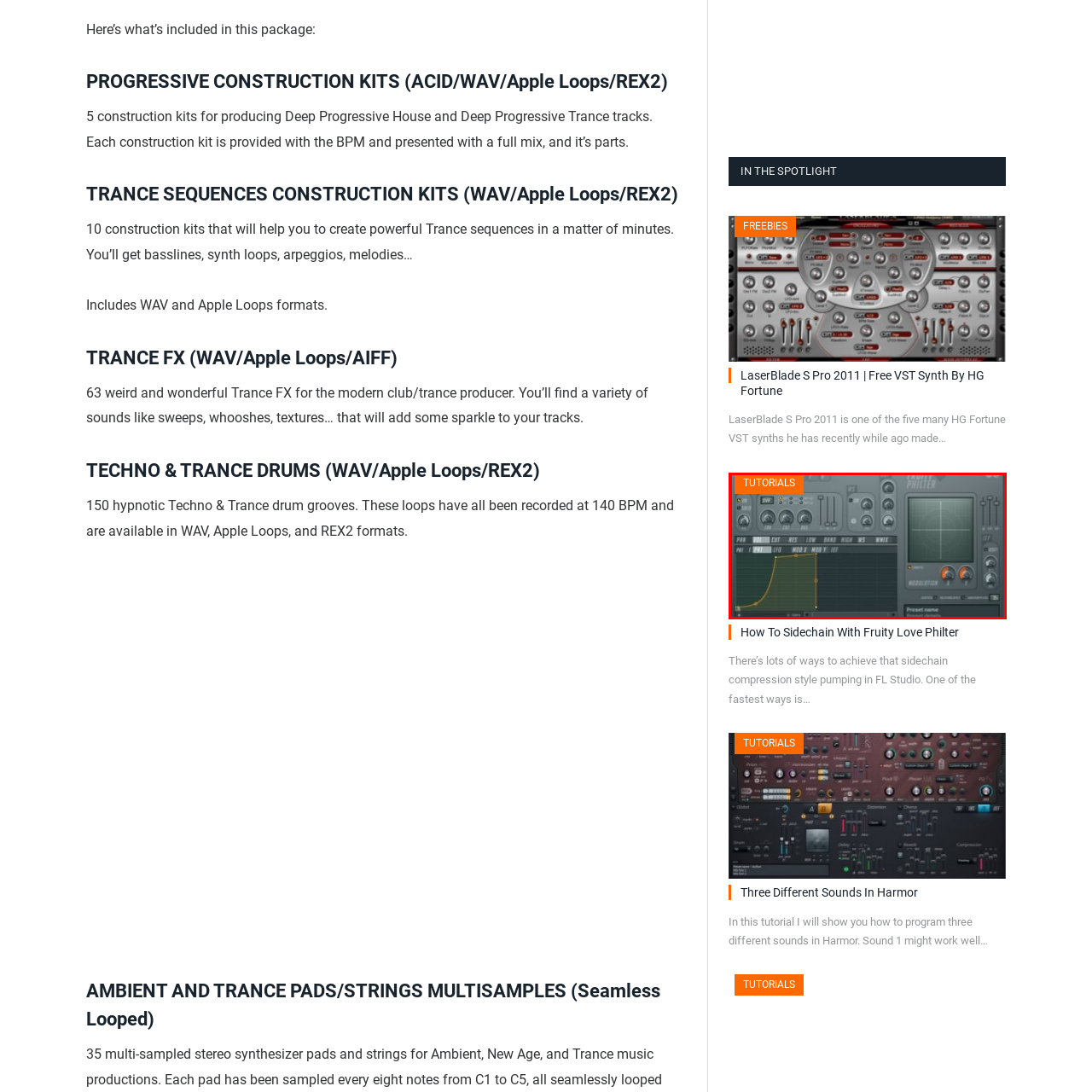What type of music is the tutorial focused on?
Please examine the image highlighted within the red bounding box and respond to the question using a single word or phrase based on the image.

Electronic dance music